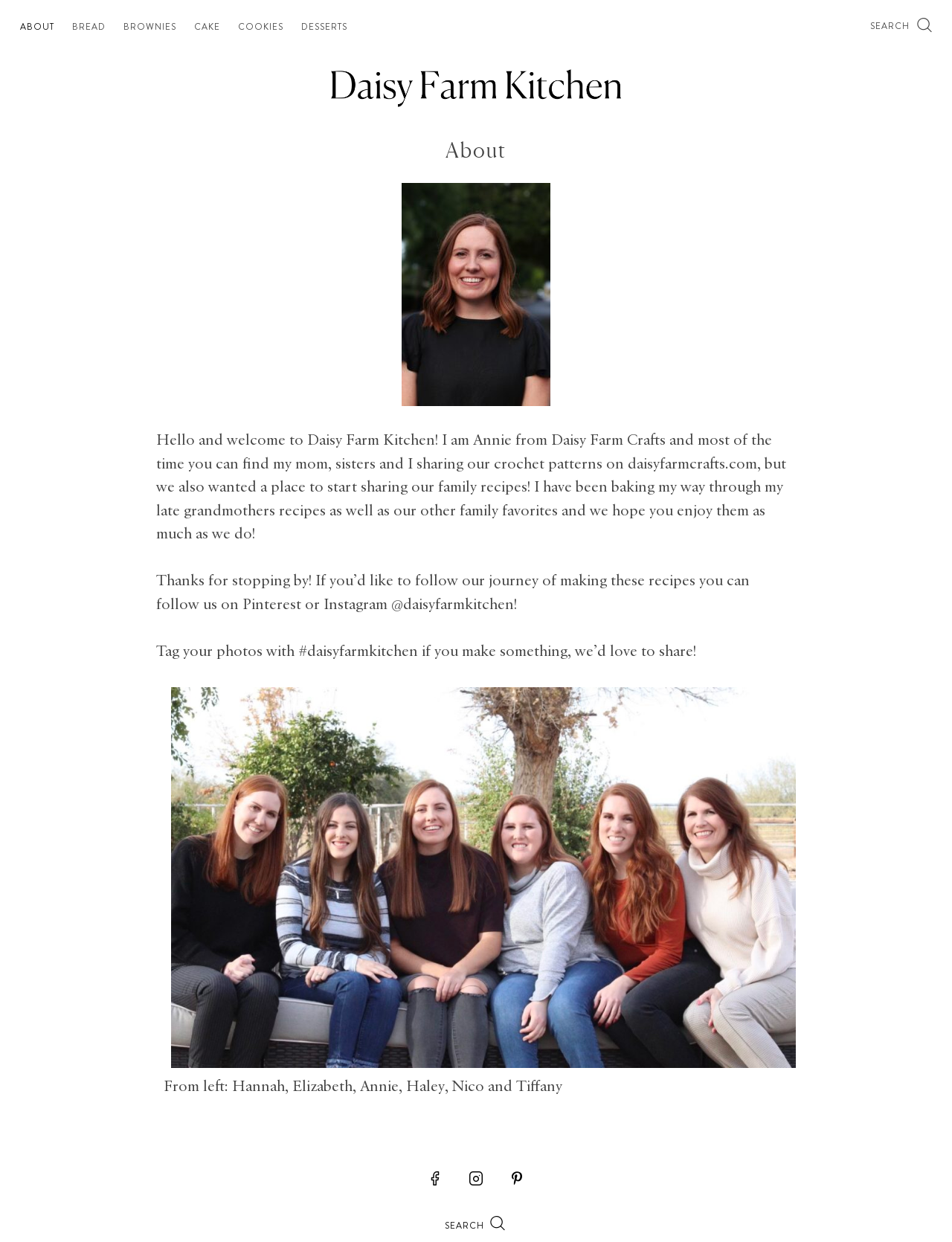How many family members are mentioned?
Using the information from the image, give a concise answer in one word or a short phrase.

6